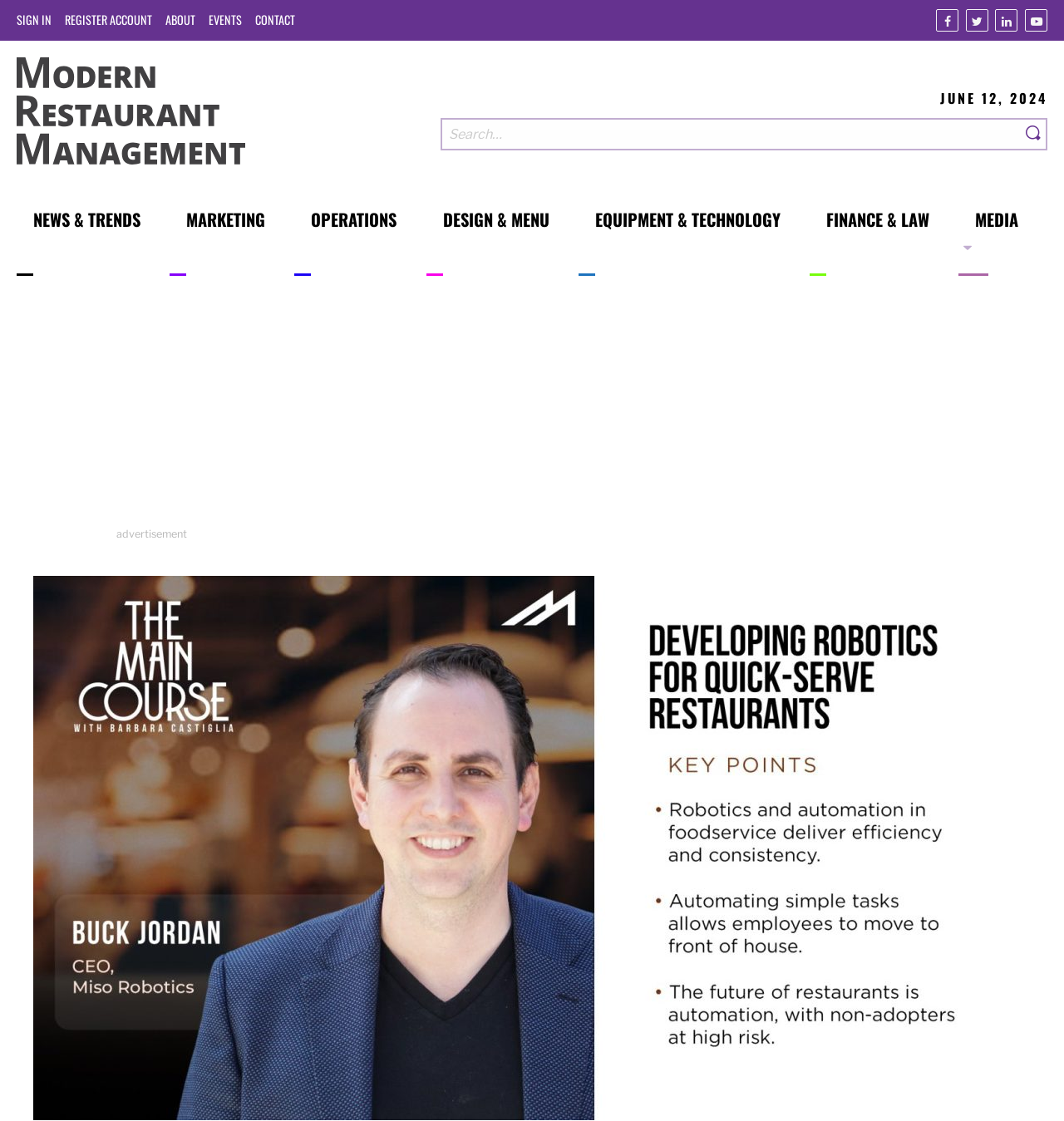Specify the bounding box coordinates of the area that needs to be clicked to achieve the following instruction: "Watch the video on Youtube".

[0.963, 0.008, 0.984, 0.028]